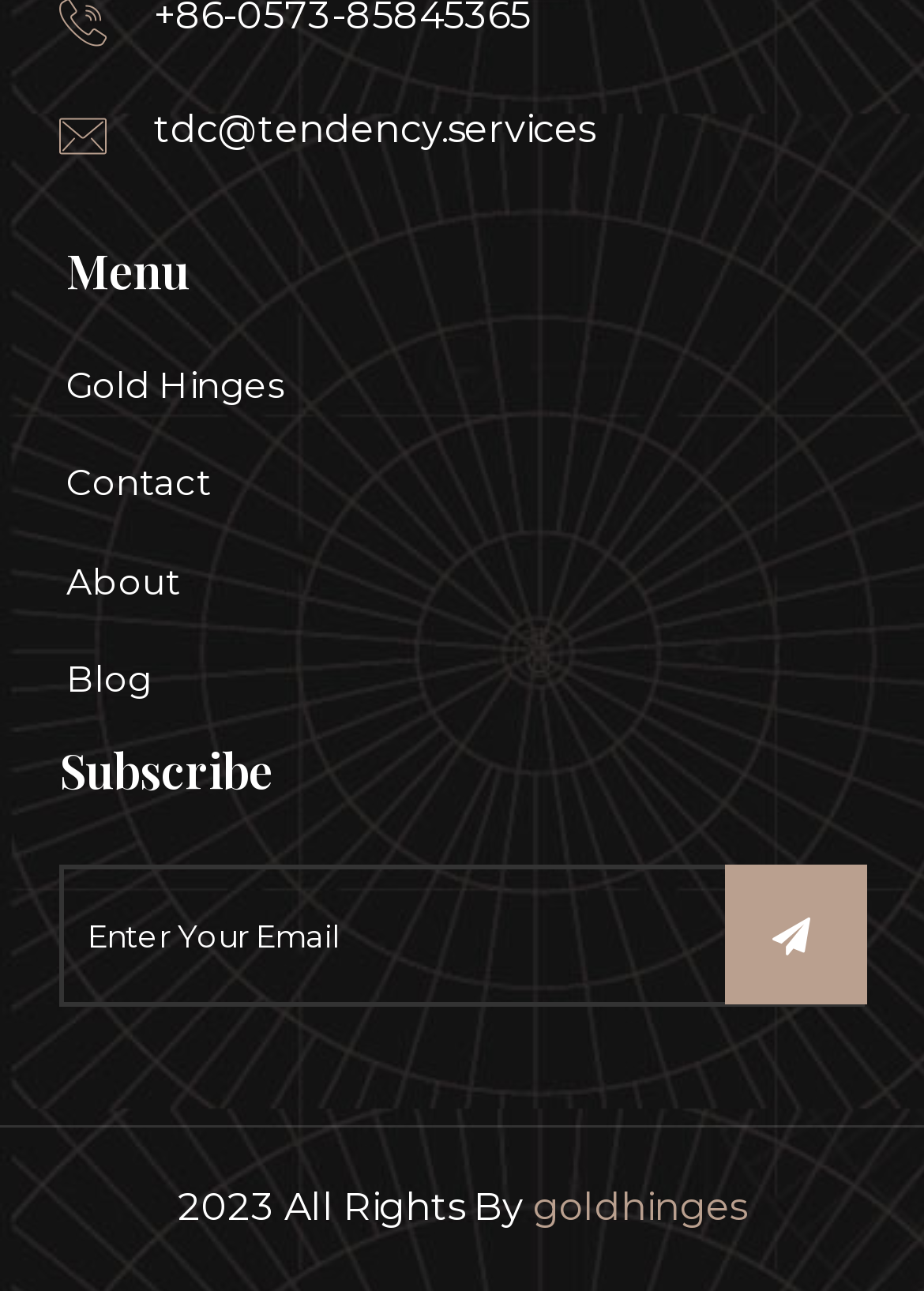Can you find the bounding box coordinates for the UI element given this description: "value="Subscribe Now""? Provide the coordinates as four float numbers between 0 and 1: [left, top, right, bottom].

[0.785, 0.601, 0.938, 0.709]